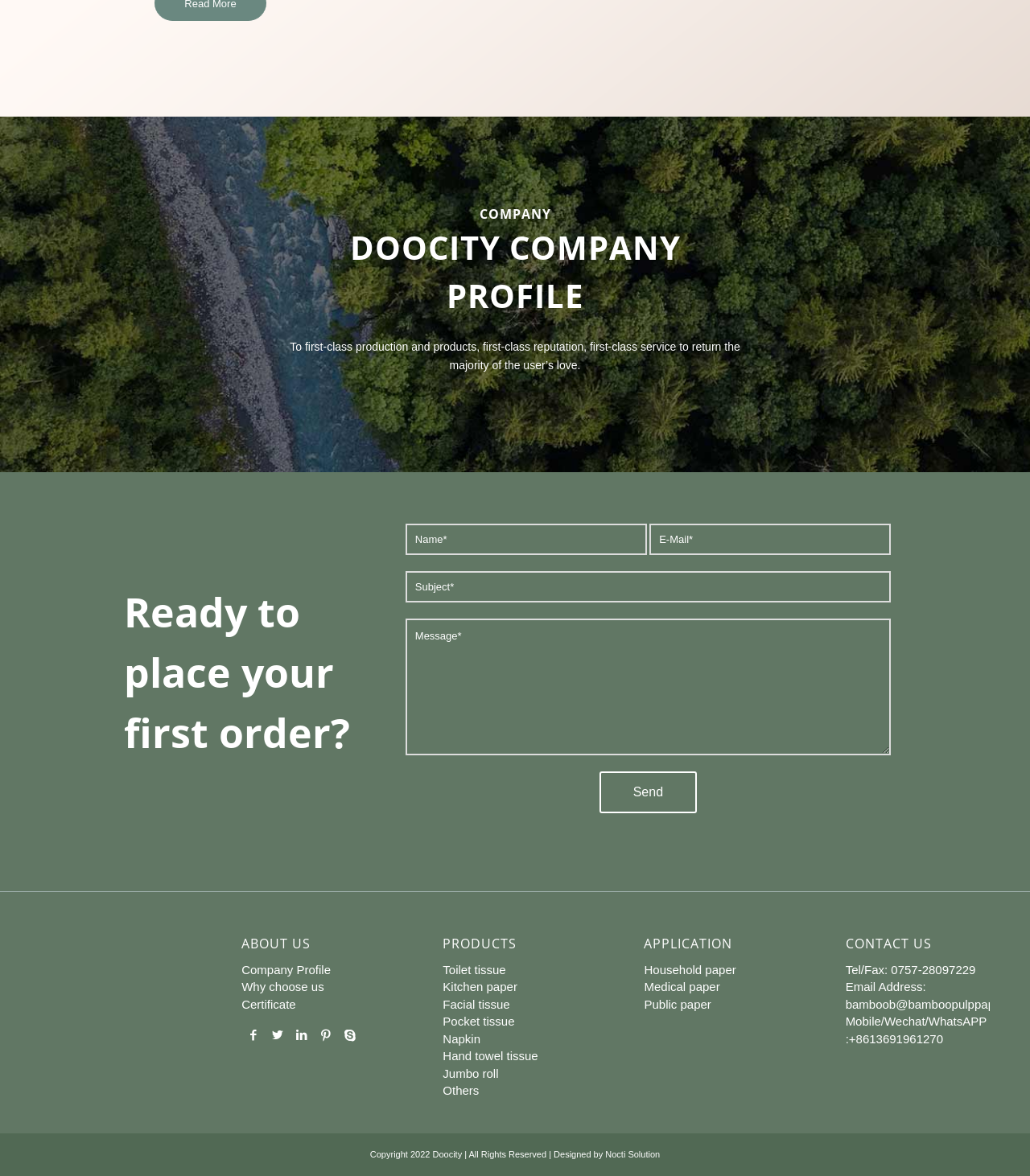Find the bounding box coordinates of the UI element according to this description: "Legal Issues and Safety Concerns".

None